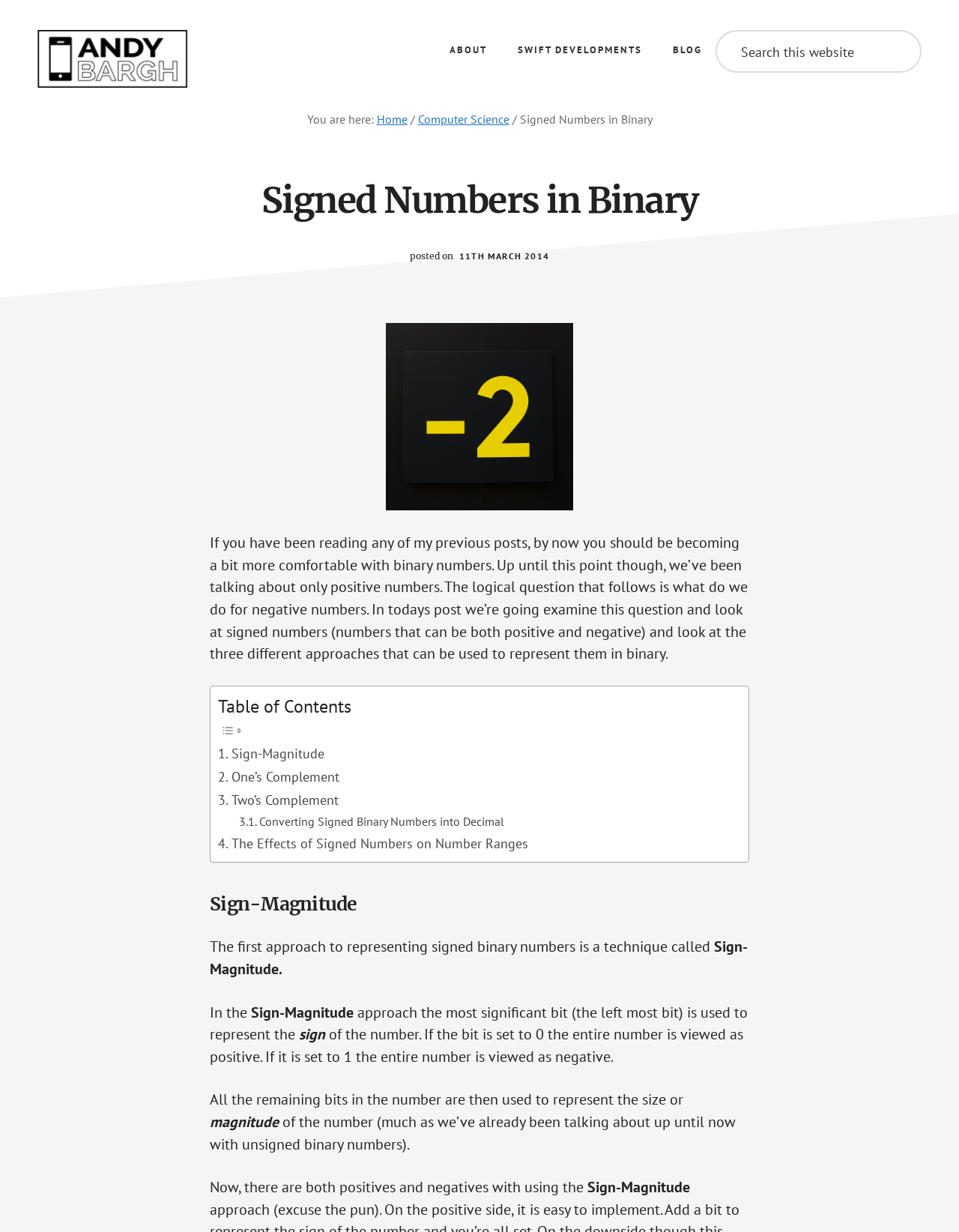Find the main header of the webpage and produce its text content.

Signed Numbers in Binary